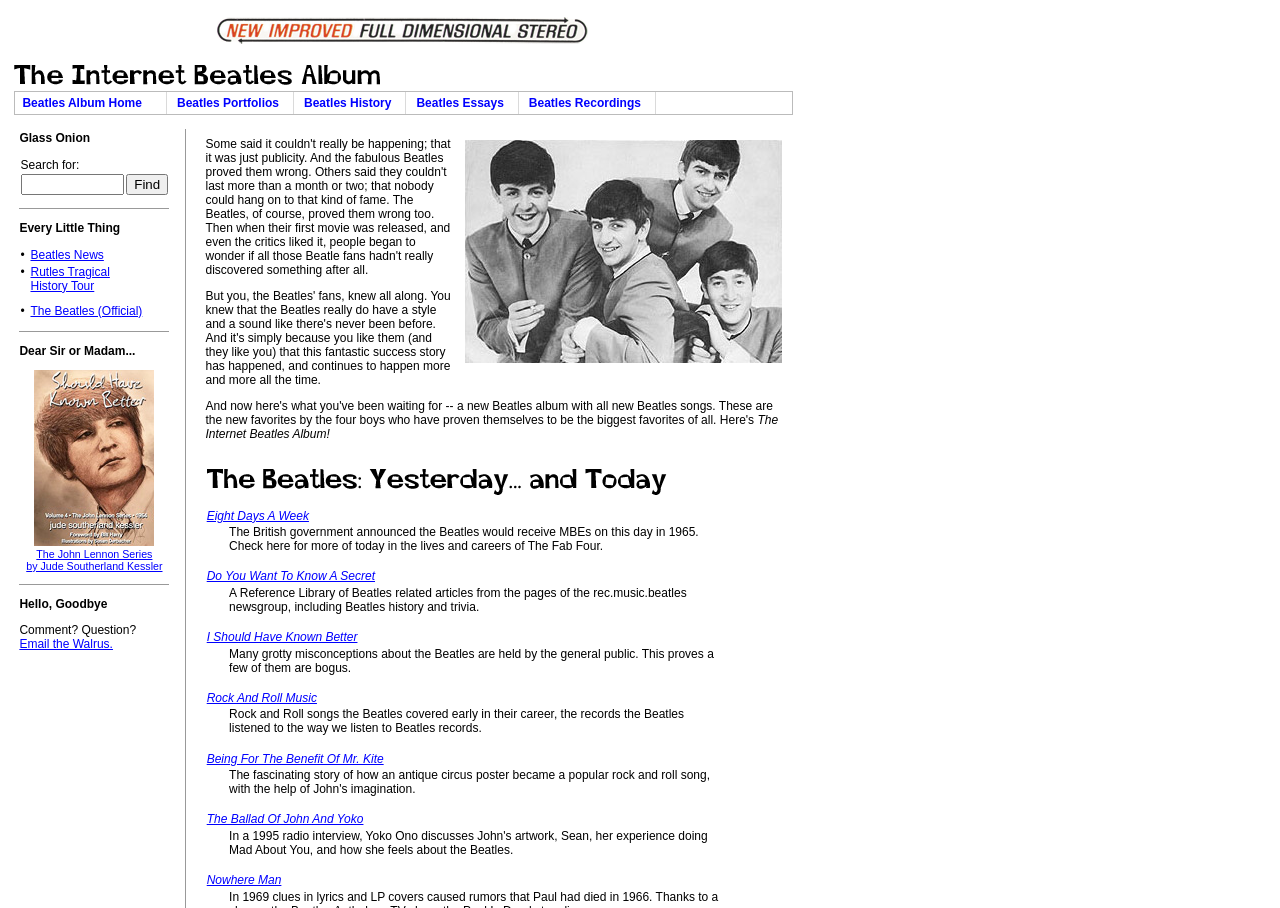Generate a comprehensive description of the webpage.

The webpage is dedicated to The Beatles, with a focus on providing information and resources about the band. At the top, there is a navigation menu with links to different sections, including "Beatles Album Home", "Beatles Portfolios", "Beatles History", "Beatles Essays", and "Beatles Recordings". Below this menu, there is a search bar with a "Find" button.

The main content of the page is divided into several sections. On the left side, there are links to various Beatles-related topics, including news, the Rutles Tragical History Tour, and the official Beatles website. There are also several static text elements, including a quote from a Beatles song and a message encouraging users to email the website administrator.

On the right side, there is a table with several rows, each containing a link to a different Beatles-related article or resource. The articles have titles such as "Eight Days A Week", "Do You Want To Know A Secret", and "I Should Have Known Better". There are also brief descriptions of each article, providing context and background information.

In the middle of the page, there is a large table with several rows and columns. Each cell in the table contains a link to a different Beatles-related resource, including articles, images, and other websites. The resources are organized into categories, with each category having its own row in the table.

At the bottom of the page, there is a section with several links to Beatles-related websites and resources, including a reference library of articles from the rec.music.beatles newsgroup. There is also a section with quotes and lyrics from Beatles songs, as well as a message encouraging users to explore the website and learn more about the band.